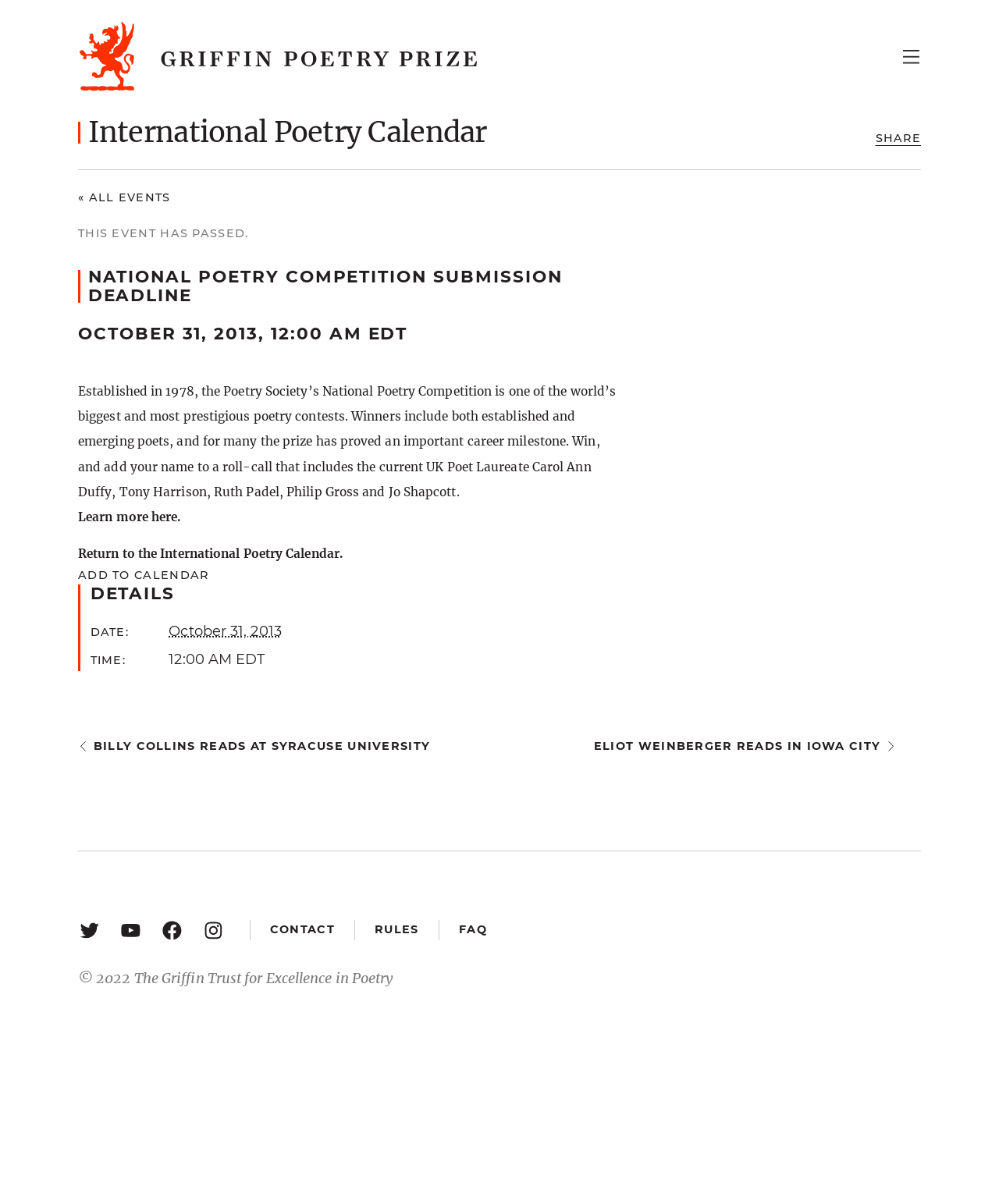What is the purpose of the 'ADD TO CALENDAR' button?
Based on the visual, give a brief answer using one word or a short phrase.

To add the event to a calendar